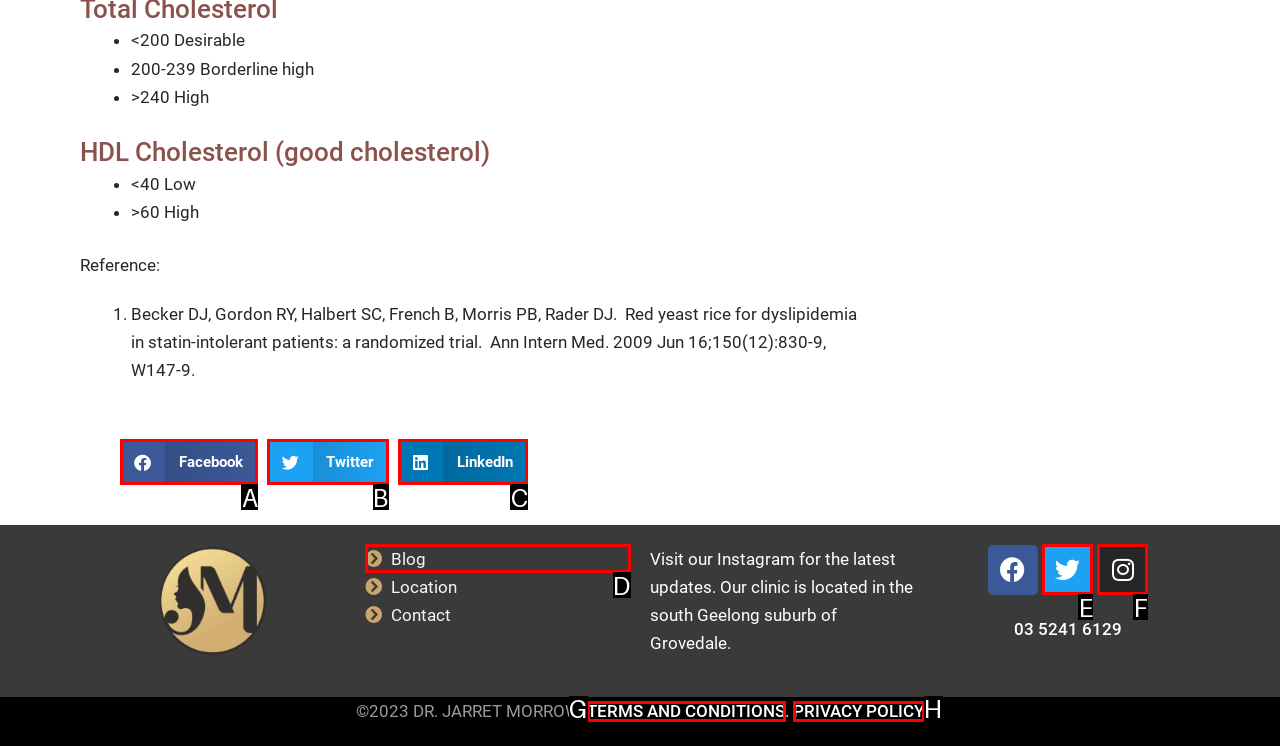Select the letter of the UI element that best matches: PRIVACY POLICY
Answer with the letter of the correct option directly.

H